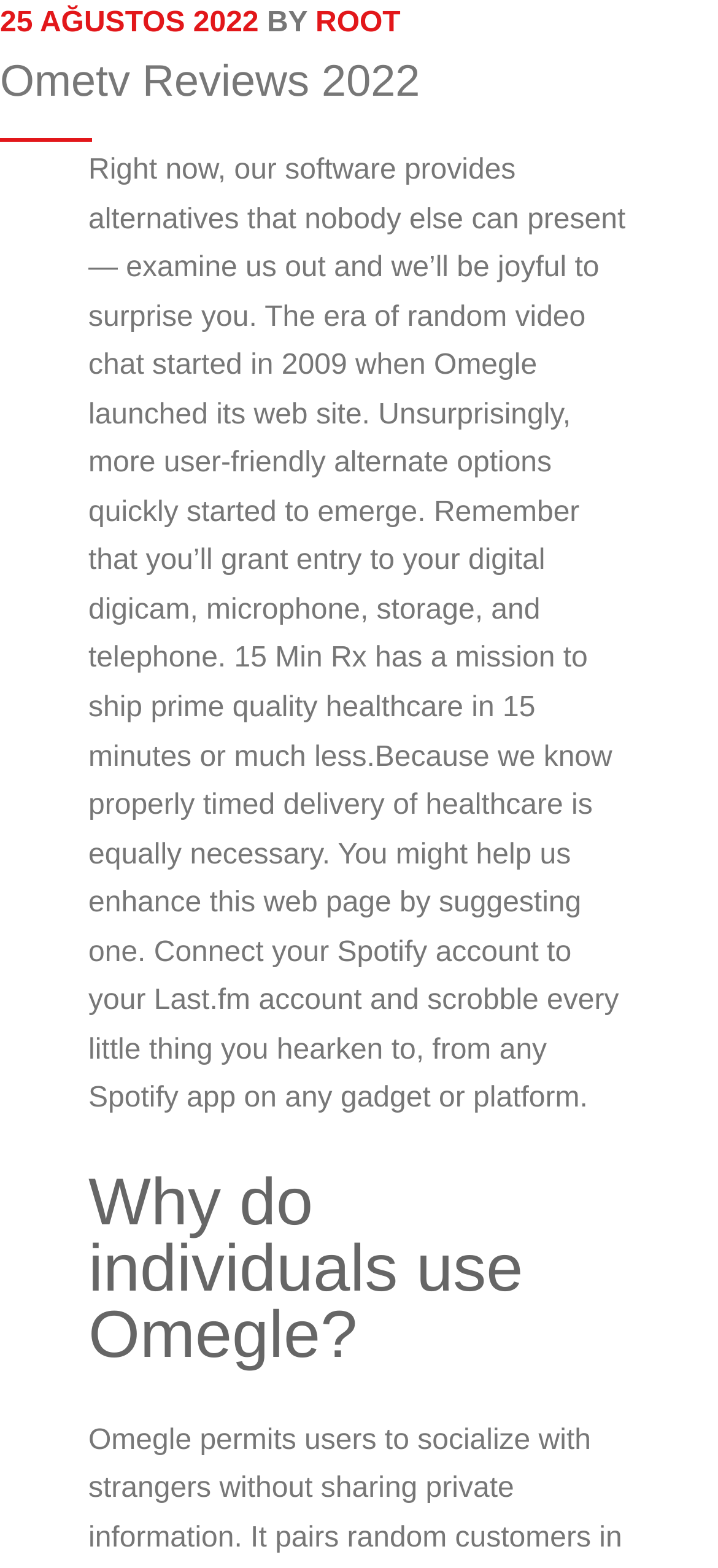What is the date mentioned in the top-left corner?
Deliver a detailed and extensive answer to the question.

I found the date by looking at the top-left corner of the webpage, where I saw a link element with the text '25 AĞUSTOS 2022'.